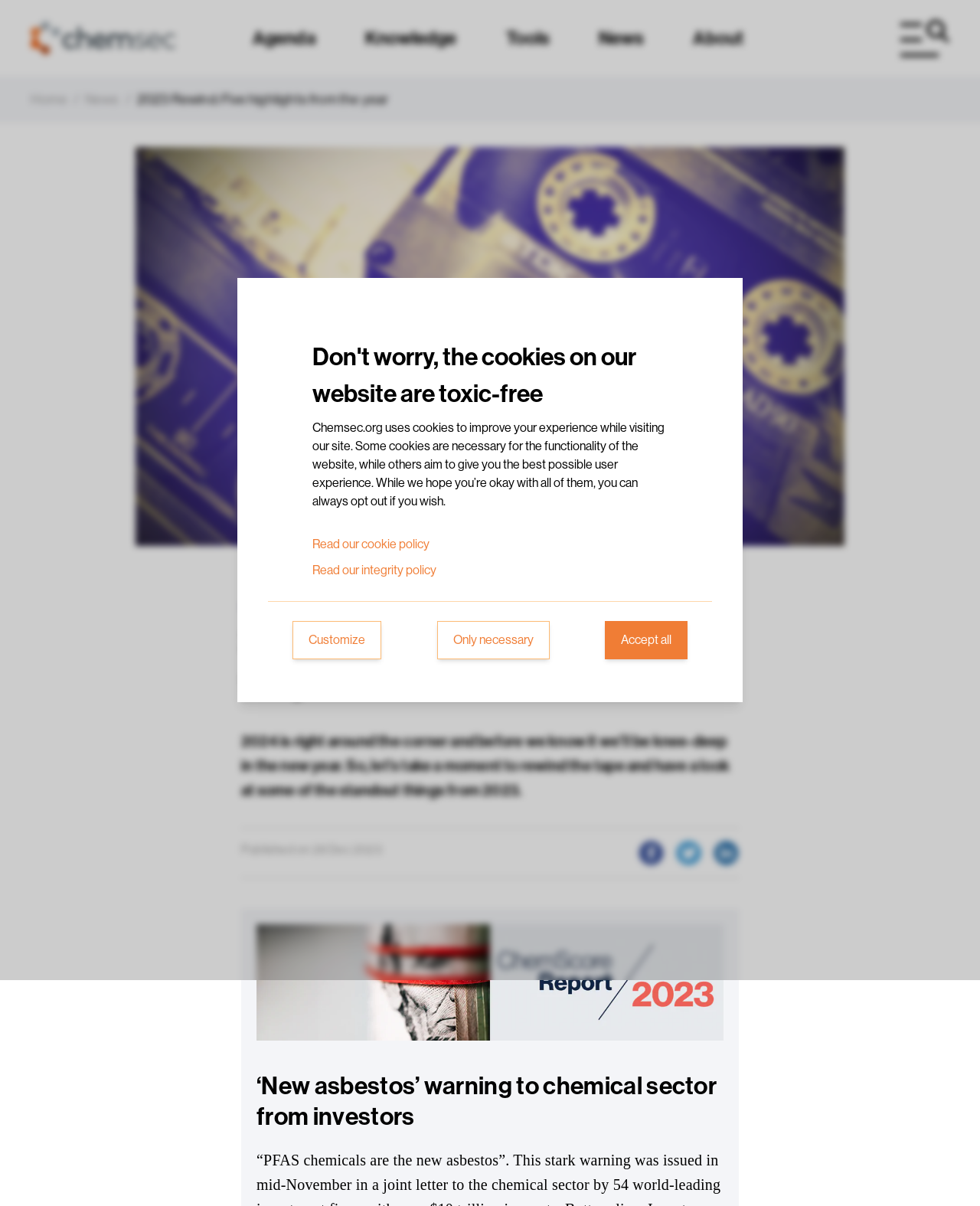Identify the bounding box coordinates of the region I need to click to complete this instruction: "Go to the 'Agenda' page".

[0.233, 0.022, 0.347, 0.042]